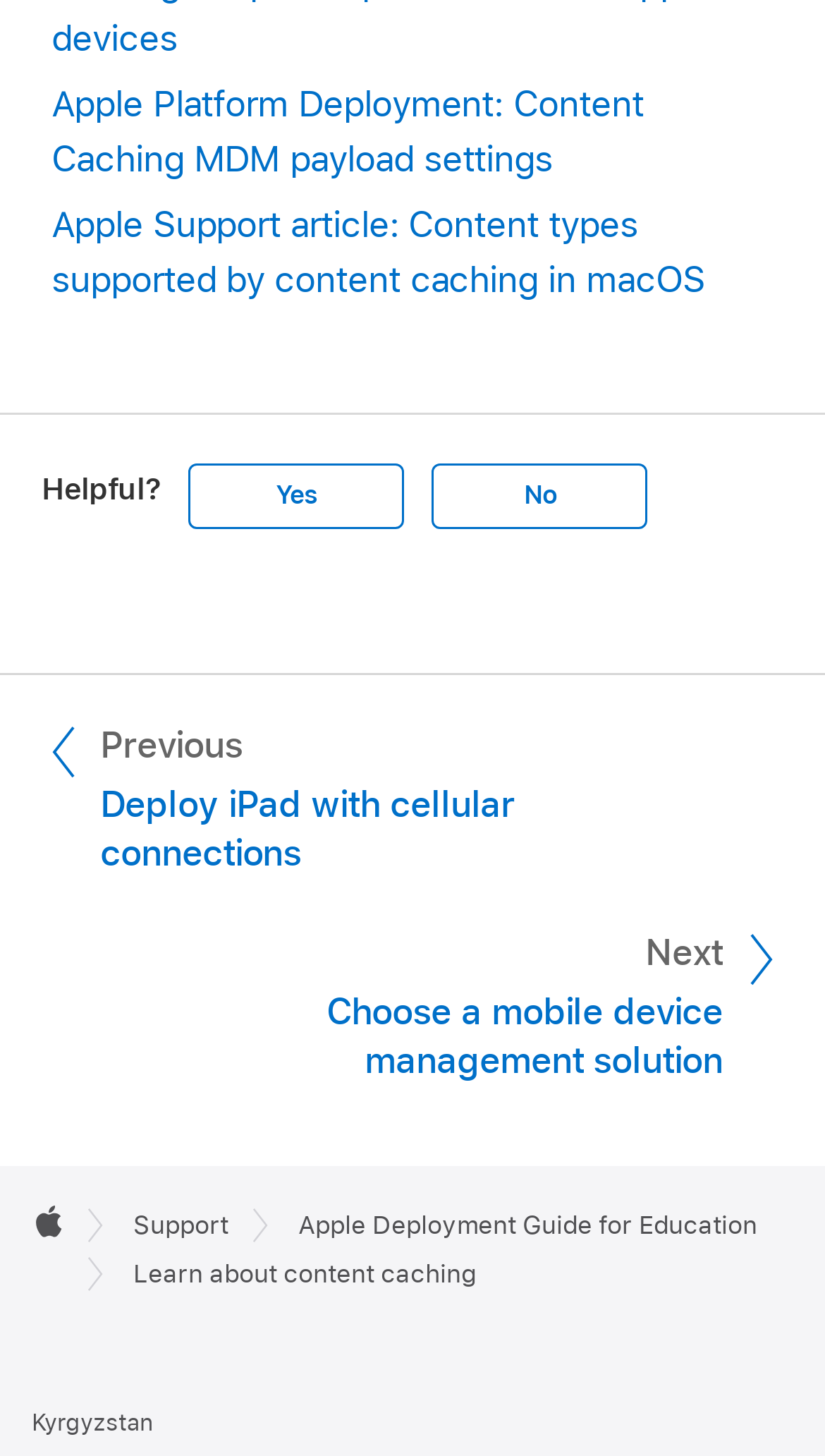Identify the bounding box coordinates for the element you need to click to achieve the following task: "Click on 'Apple' to go to the Apple homepage". The coordinates must be four float values ranging from 0 to 1, formatted as [left, top, right, bottom].

[0.041, 0.825, 0.077, 0.851]